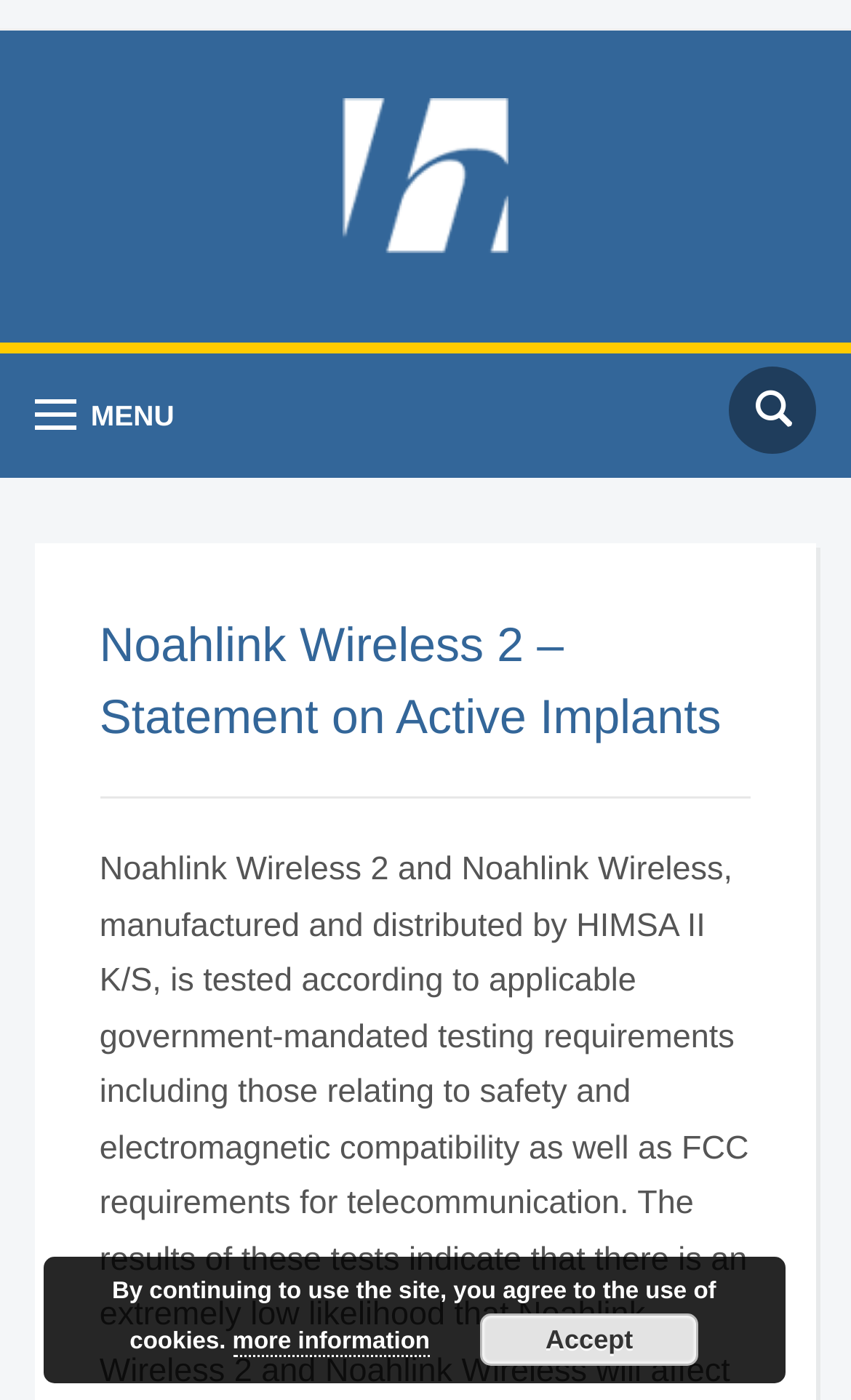Locate the bounding box of the UI element described in the following text: "Shane Hanlon".

None